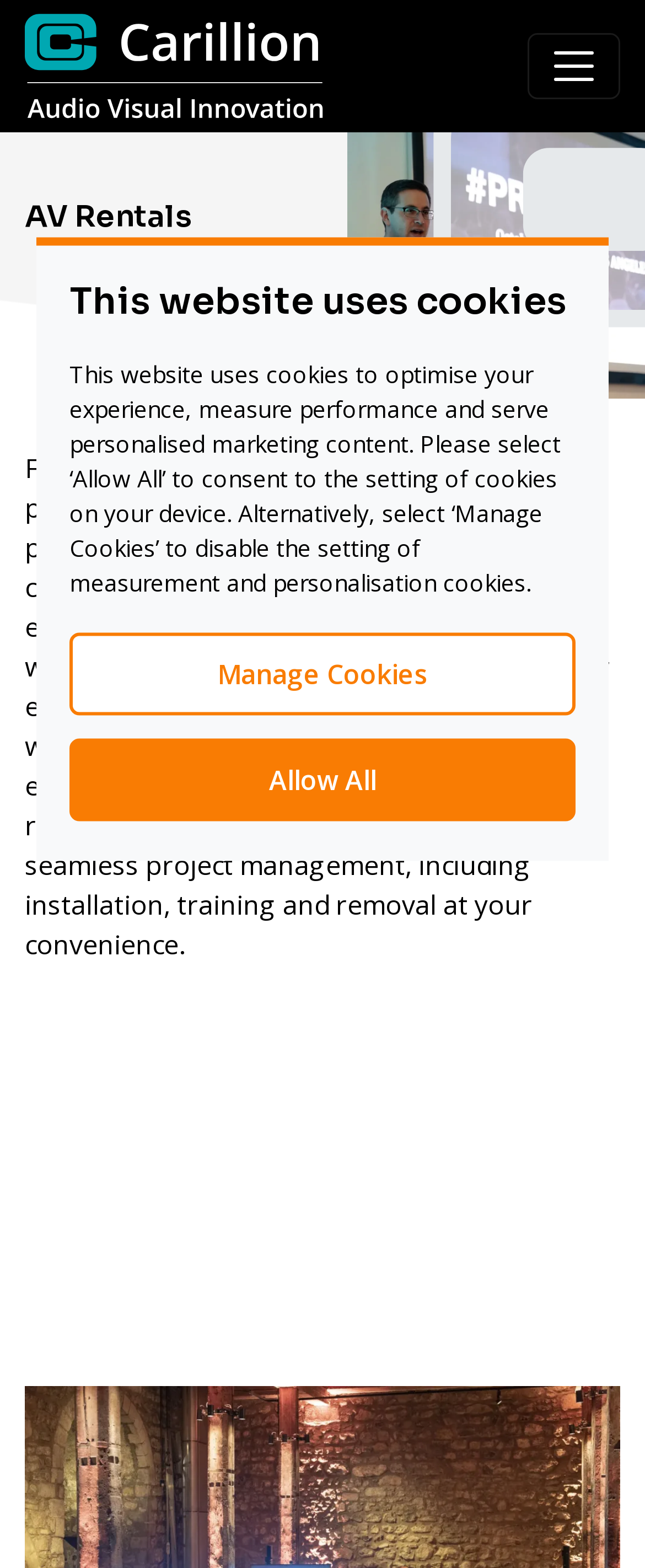Give a one-word or one-phrase response to the question:
What is below the navigation button?

Heading 'AV Rentals'